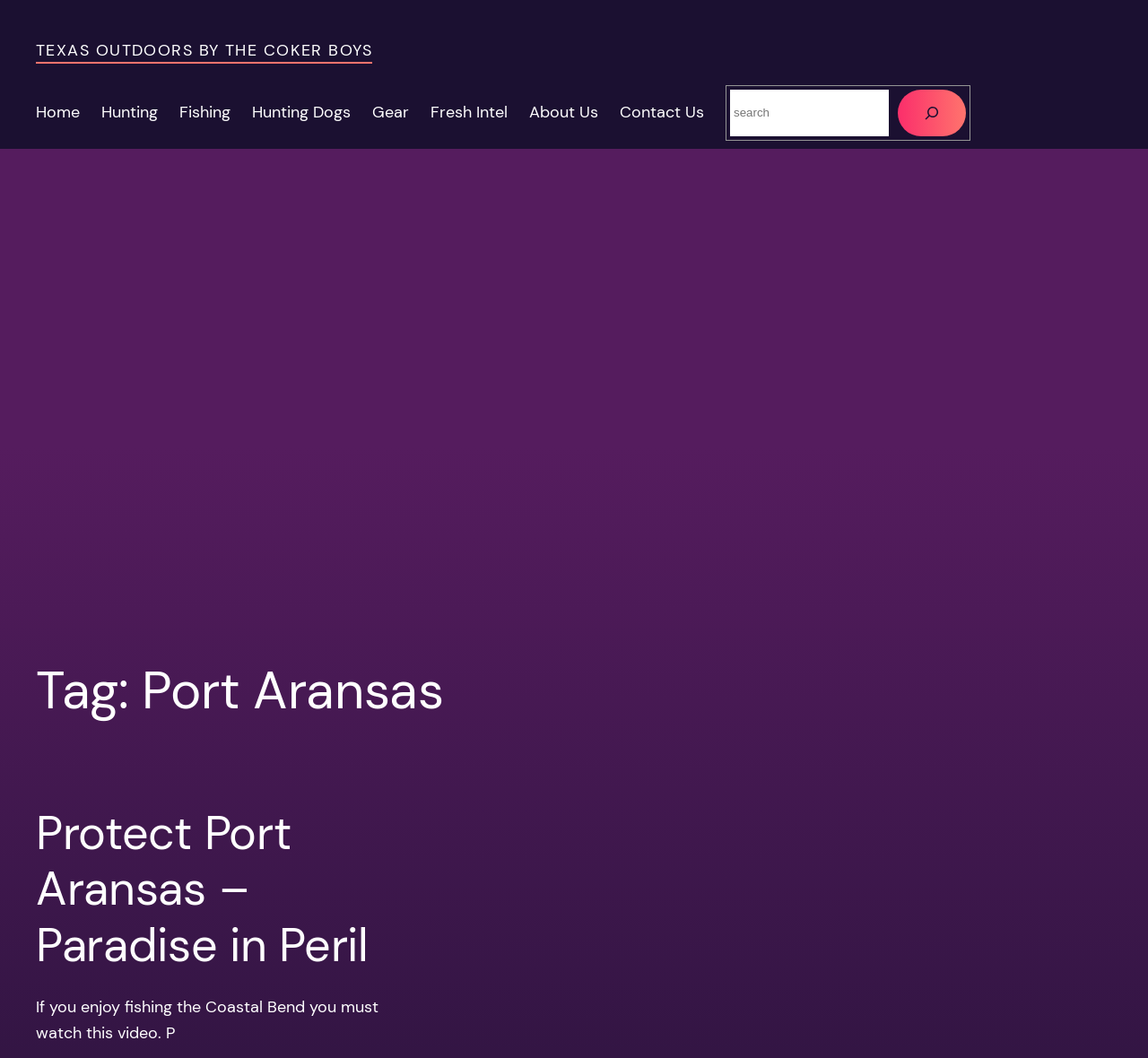Please find the bounding box for the UI component described as follows: "aria-label="Advertisement" name="aswift_1" title="Advertisement"".

[0.031, 0.278, 0.969, 0.516]